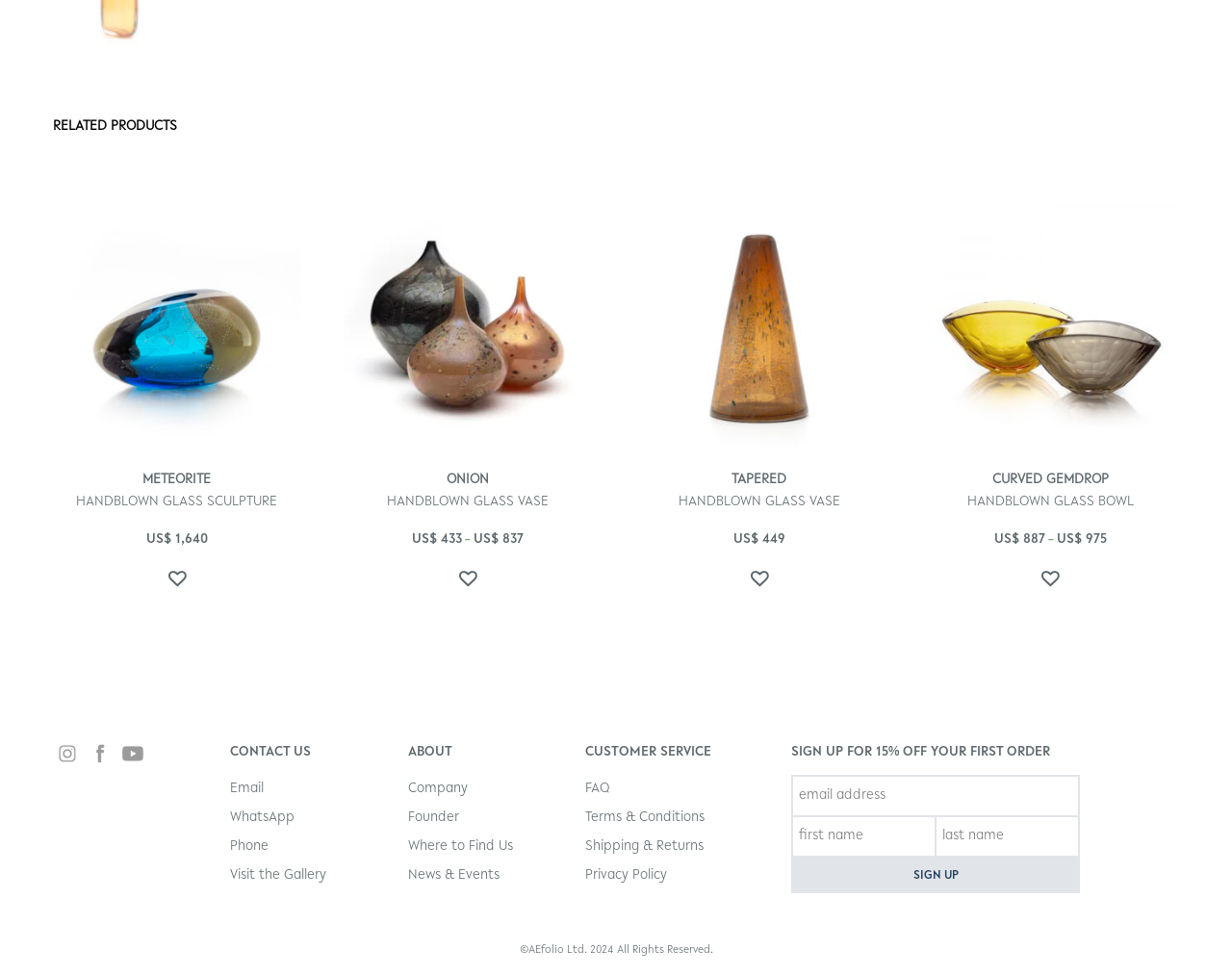Determine the bounding box coordinates of the section I need to click to execute the following instruction: "Click on the 'SIGN UP' button". Provide the coordinates as four float numbers between 0 and 1, i.e., [left, top, right, bottom].

[0.643, 0.877, 0.876, 0.914]